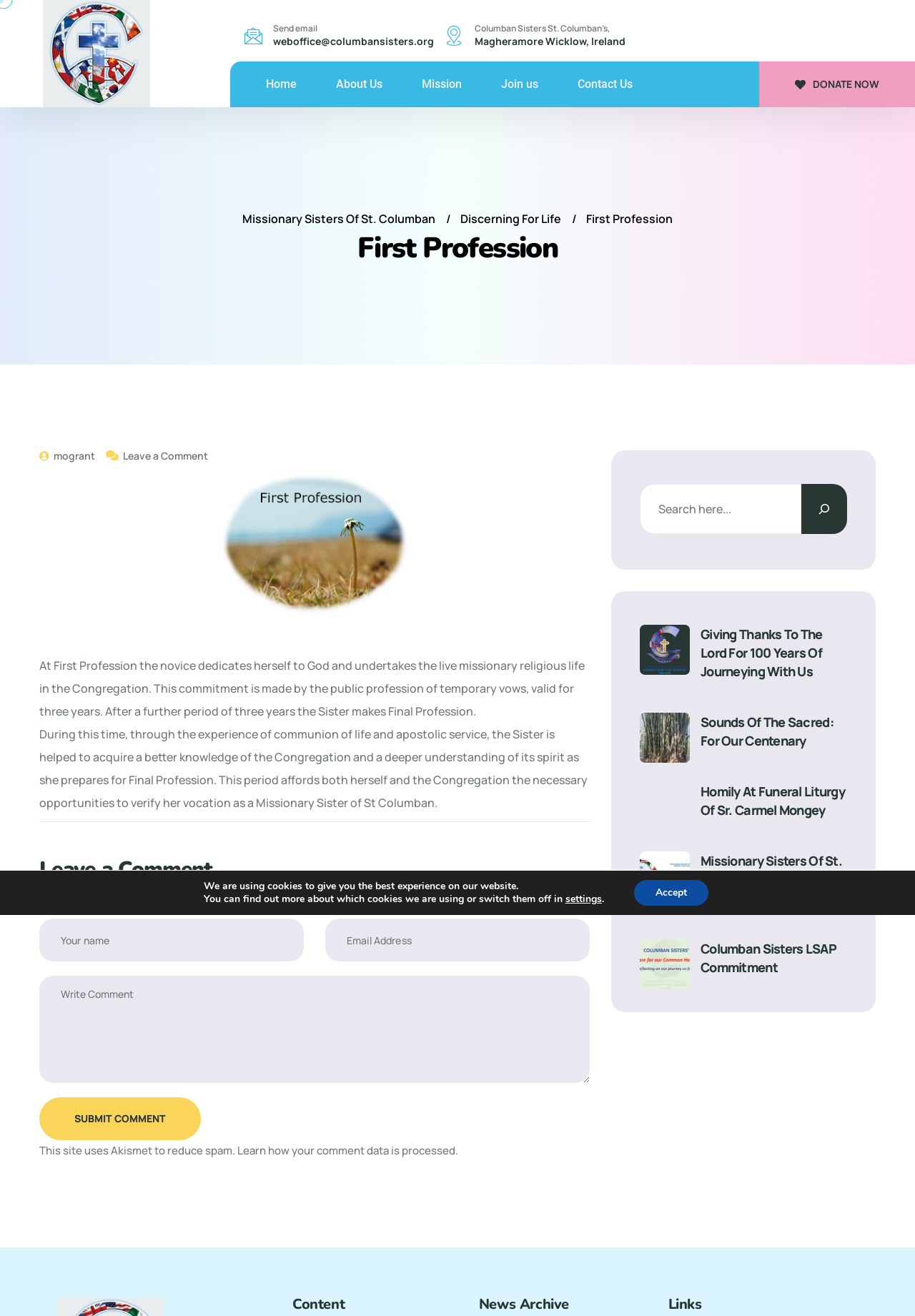Using the information shown in the image, answer the question with as much detail as possible: What is the purpose of the 'Leave a Comment' section?

The 'Leave a Comment' section is provided at the bottom of the webpage, where users can enter their name, email address, and write a comment, and then submit it.